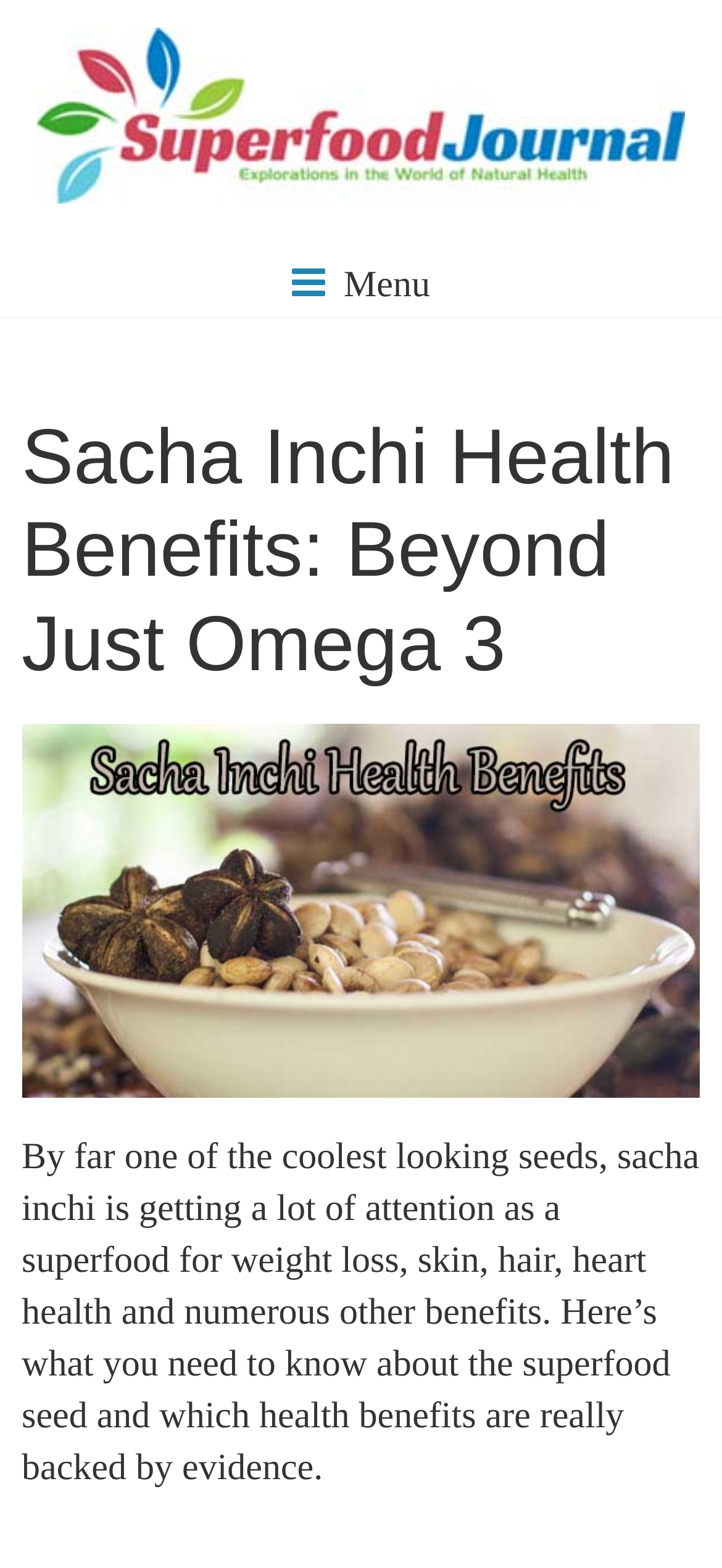Analyze the image and answer the question with as much detail as possible: 
What is the purpose of sacha inchi?

According to the webpage, sacha inchi is a superfood that is getting attention for its various health benefits, including weight loss, skin, hair, and heart health. This information can be found in the introductory paragraph of the article.